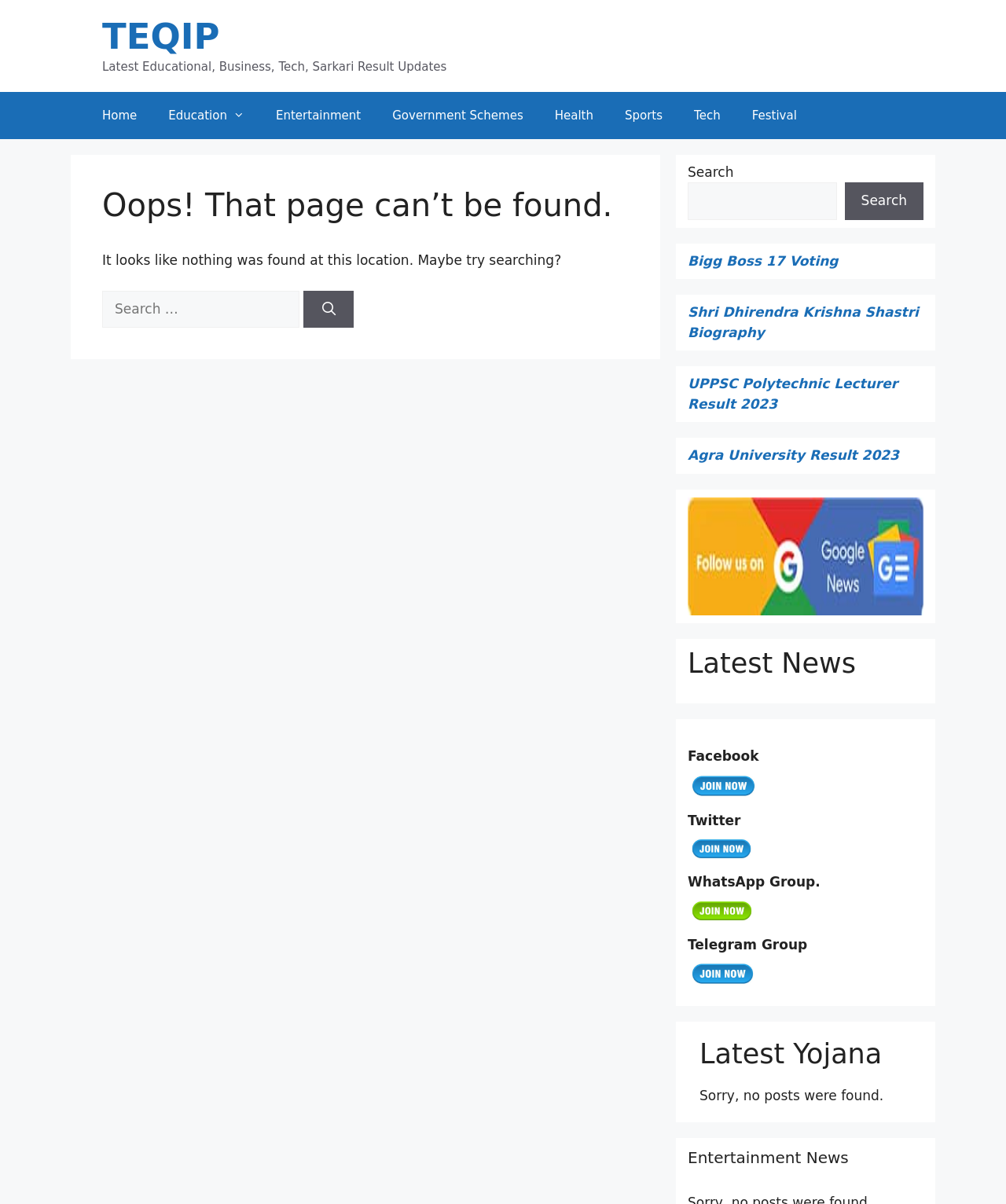Please indicate the bounding box coordinates for the clickable area to complete the following task: "Read the latest news". The coordinates should be specified as four float numbers between 0 and 1, i.e., [left, top, right, bottom].

[0.684, 0.537, 0.918, 0.564]